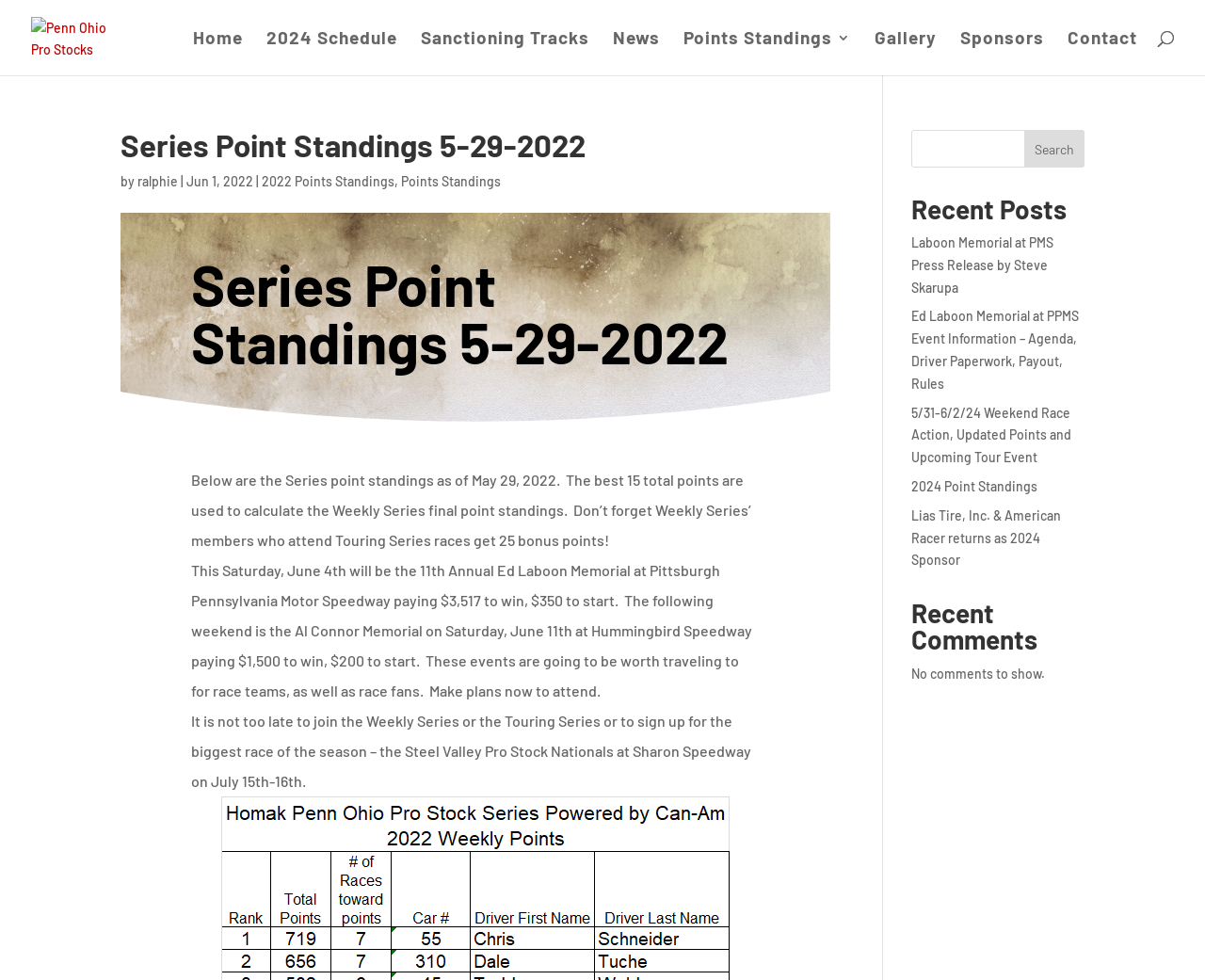What is the name of the event at Hummingbird Speedway?
Based on the screenshot, give a detailed explanation to answer the question.

I determined the answer by reading the text in the main content area, which mentions 'The following weekend is the Al Connor Memorial on Saturday, June 11th at Hummingbird Speedway...'. This indicates that the event at Hummingbird Speedway is called the Al Connor Memorial.